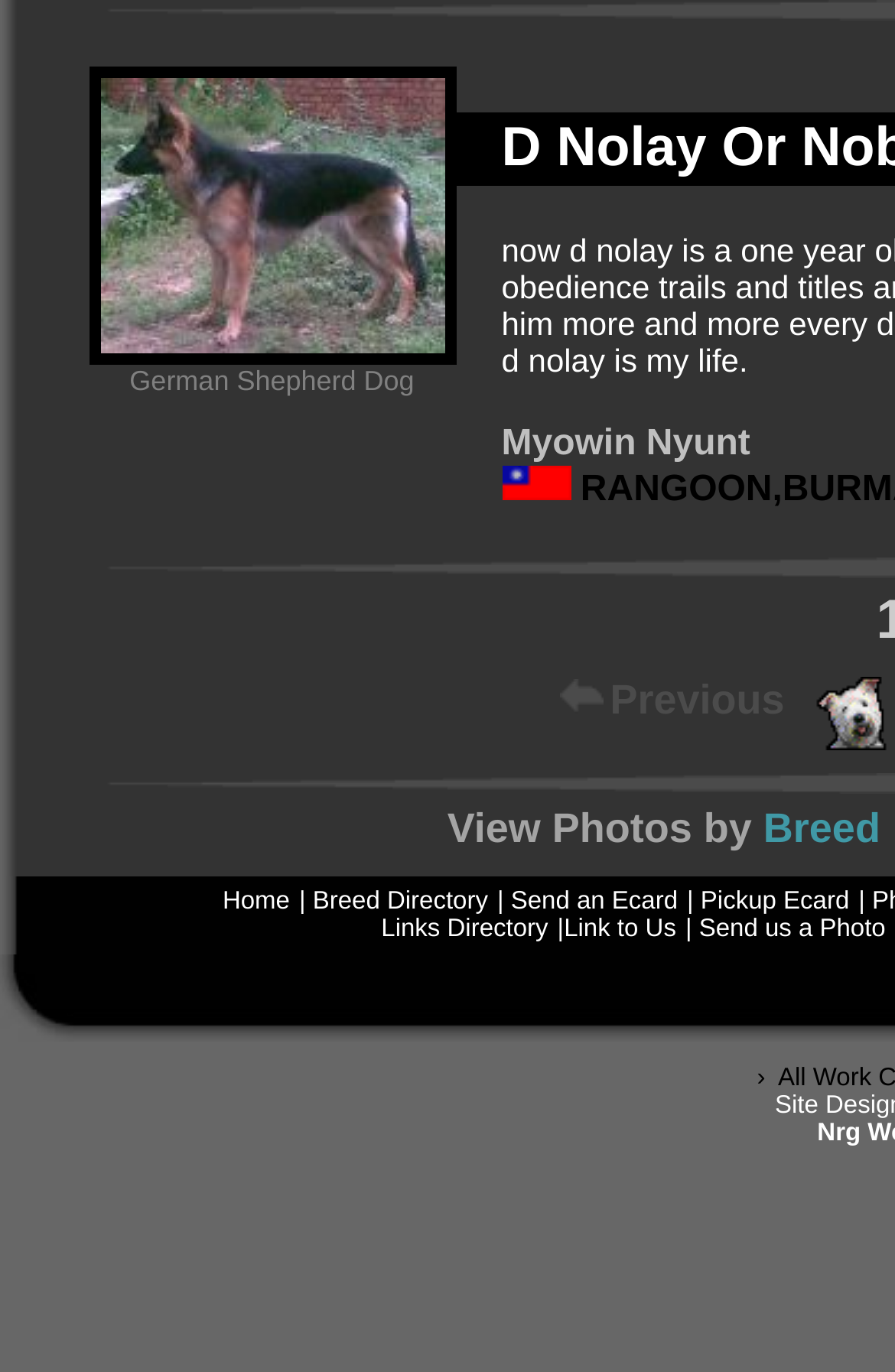Locate the bounding box coordinates of the clickable element to fulfill the following instruction: "Register for free". Provide the coordinates as four float numbers between 0 and 1 in the format [left, top, right, bottom].

[0.91, 0.493, 0.992, 0.547]